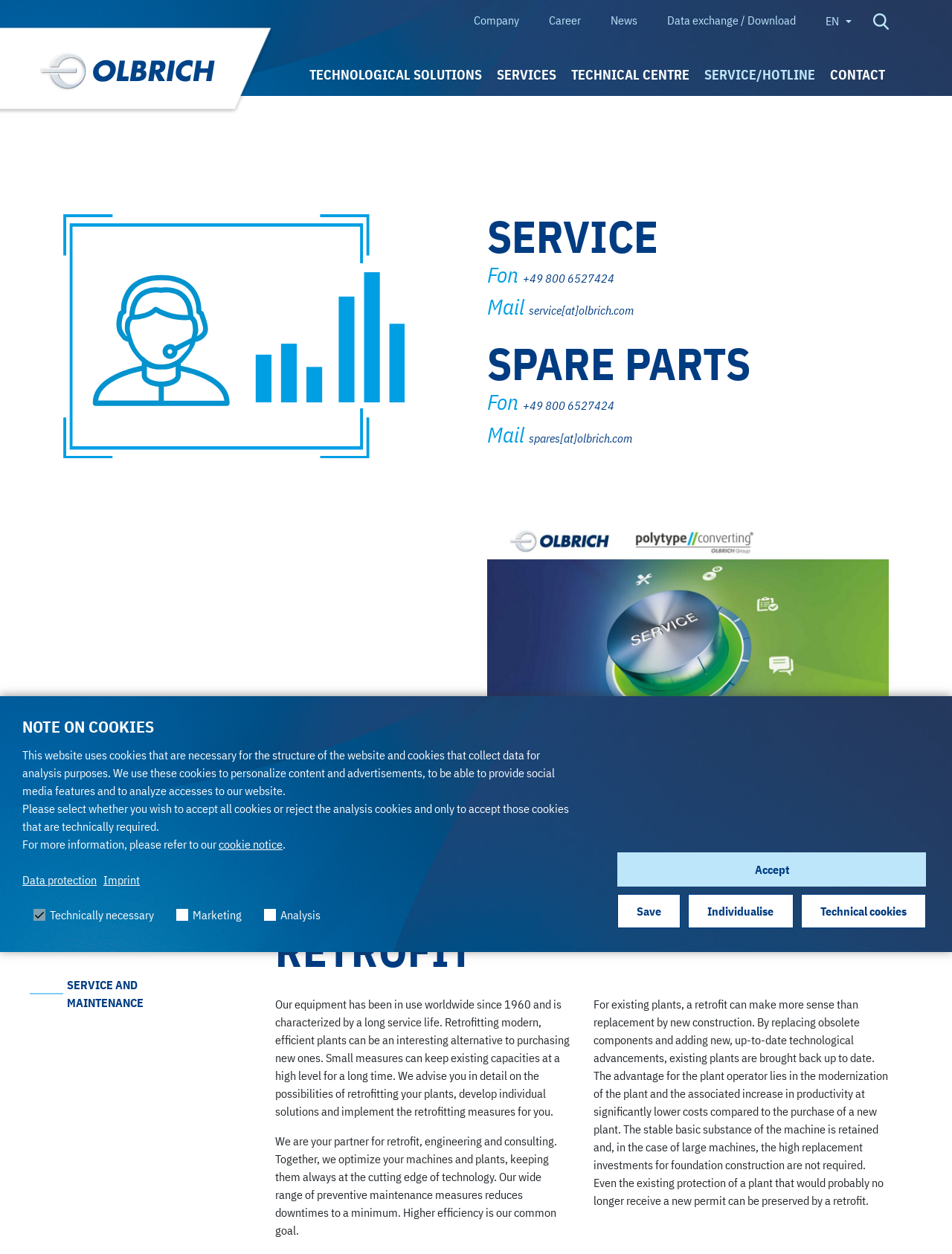Please identify the bounding box coordinates of the clickable area that will allow you to execute the instruction: "Contact us".

[0.856, 0.043, 0.93, 0.076]